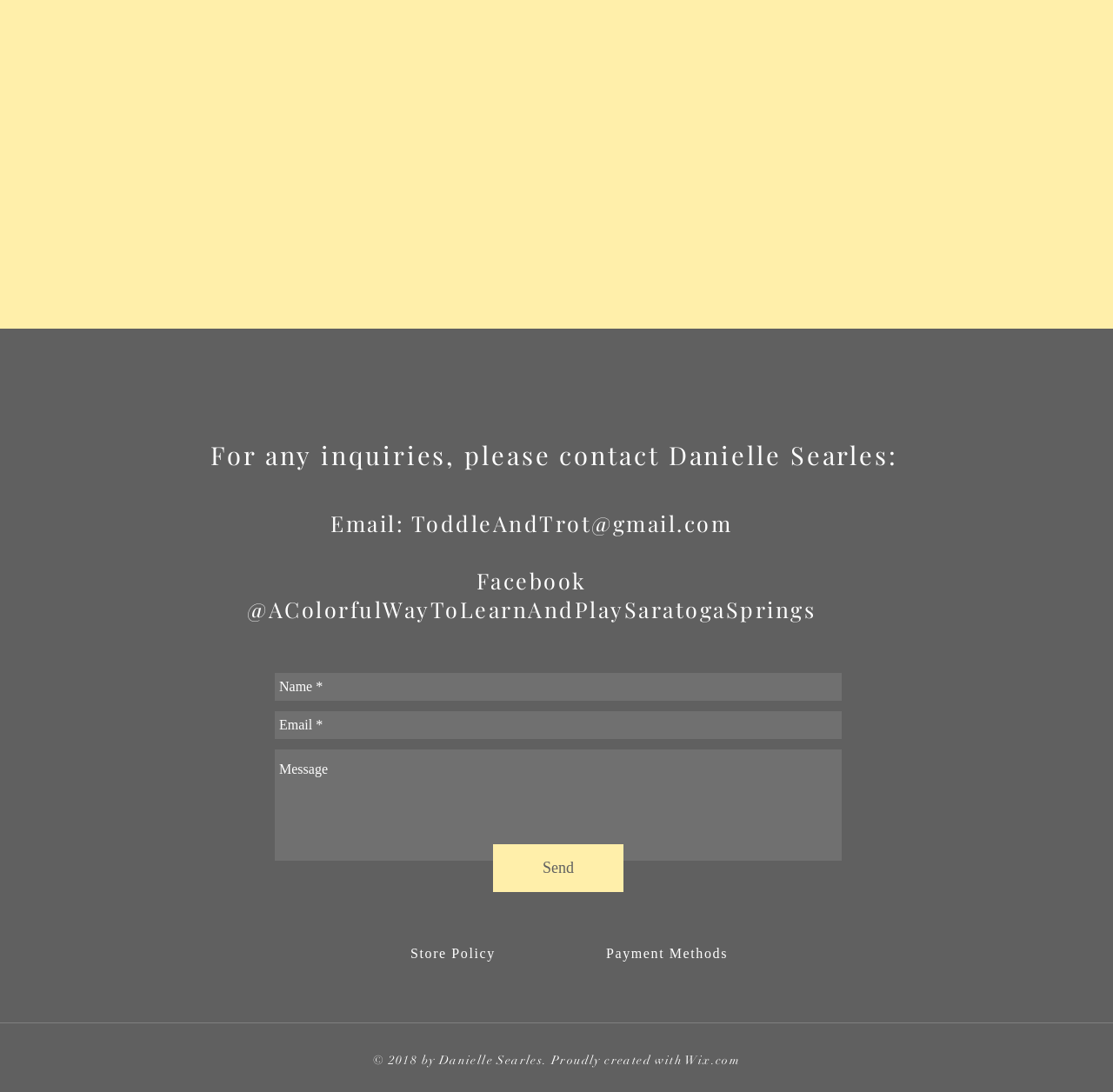Can you find the bounding box coordinates for the element that needs to be clicked to execute this instruction: "Visit Facebook page"? The coordinates should be given as four float numbers between 0 and 1, i.e., [left, top, right, bottom].

[0.222, 0.518, 0.733, 0.571]